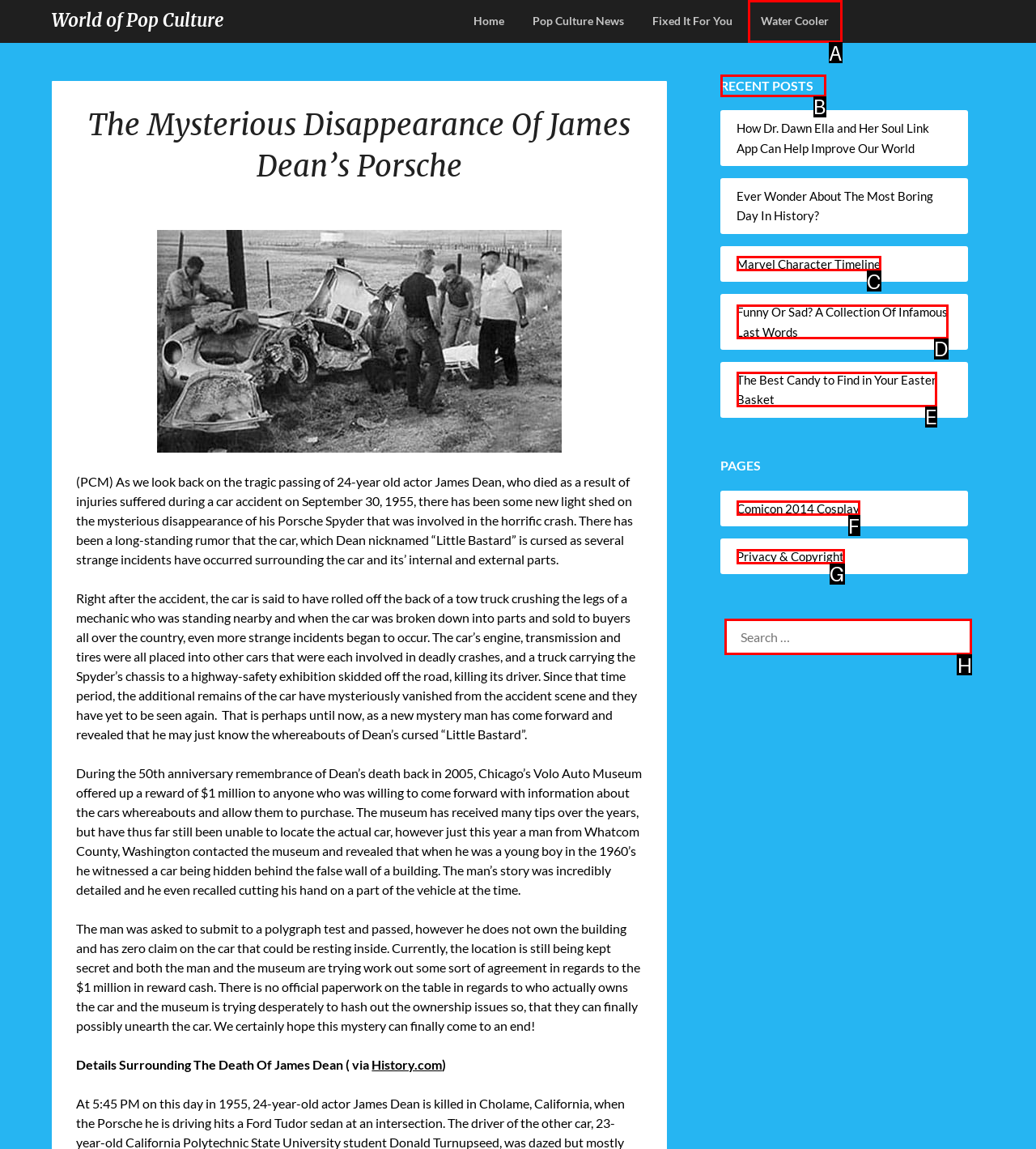Which letter corresponds to the correct option to complete the task: Check out 'Recent Posts'?
Answer with the letter of the chosen UI element.

B